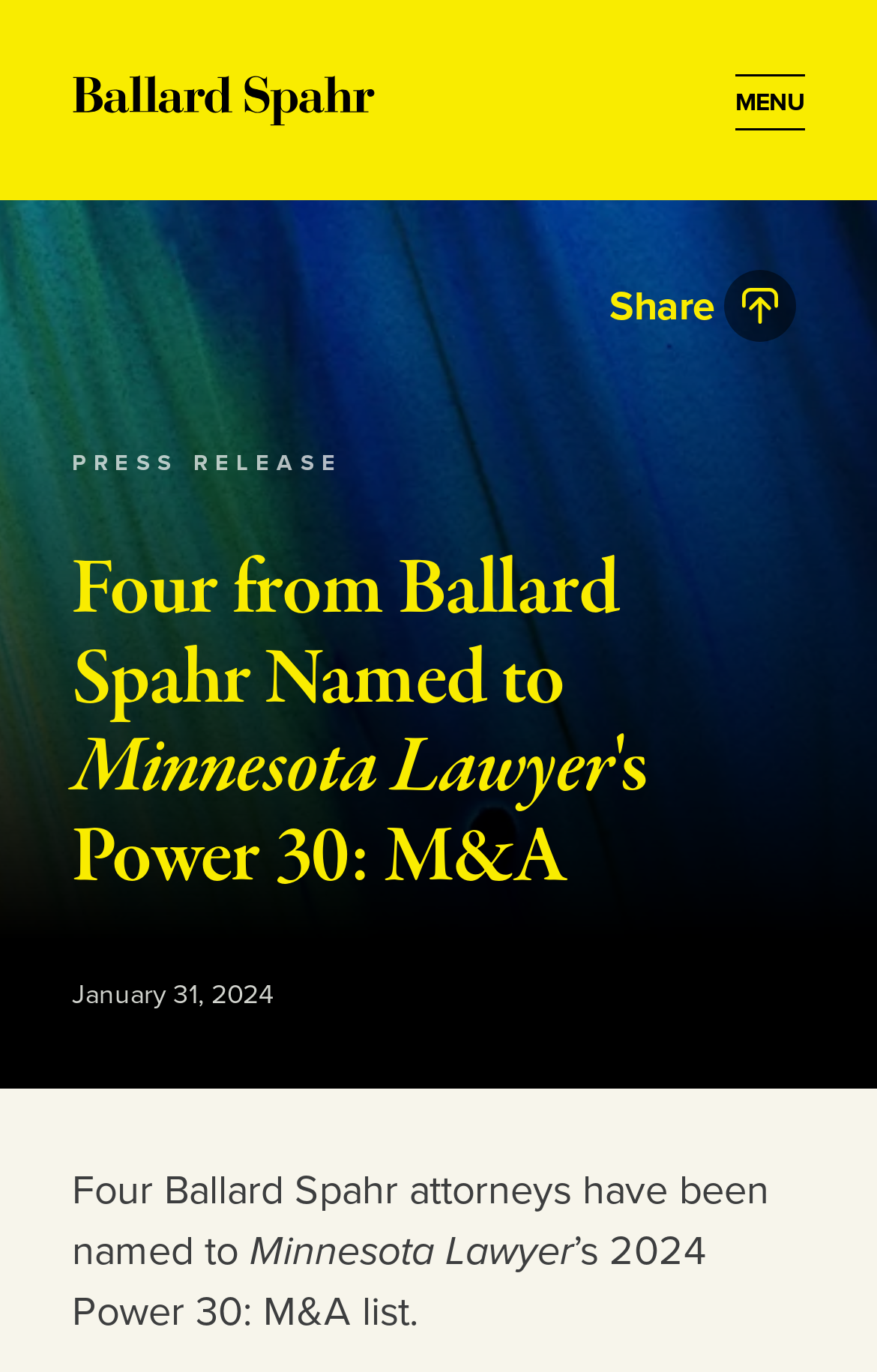Extract the heading text from the webpage.

Four from Ballard Spahr Named to Minnesota Lawyer's Power 30: M&A